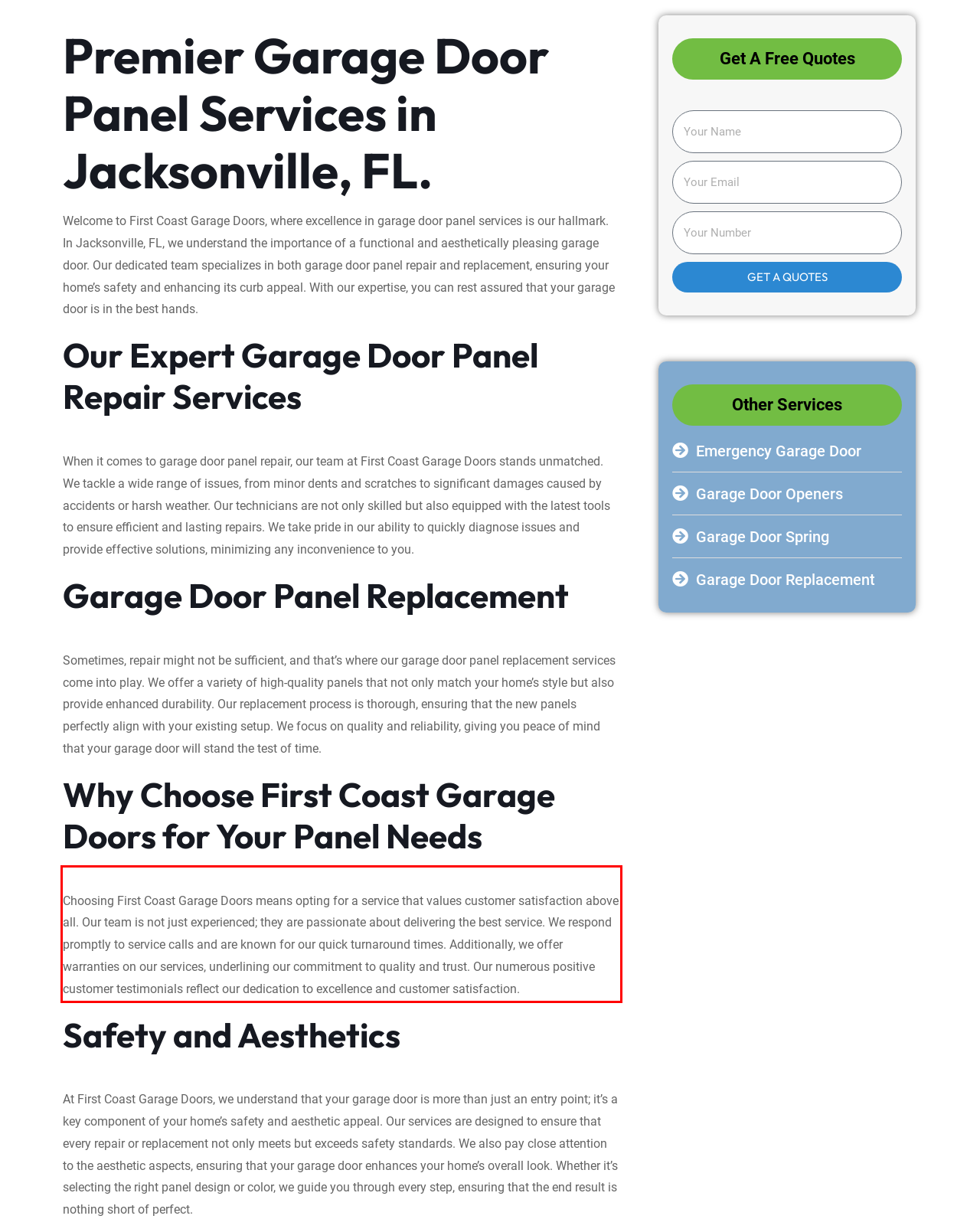You have a screenshot of a webpage with a UI element highlighted by a red bounding box. Use OCR to obtain the text within this highlighted area.

Choosing First Coast Garage Doors means opting for a service that values customer satisfaction above all. Our team is not just experienced; they are passionate about delivering the best service. We respond promptly to service calls and are known for our quick turnaround times. Additionally, we offer warranties on our services, underlining our commitment to quality and trust. Our numerous positive customer testimonials reflect our dedication to excellence and customer satisfaction.